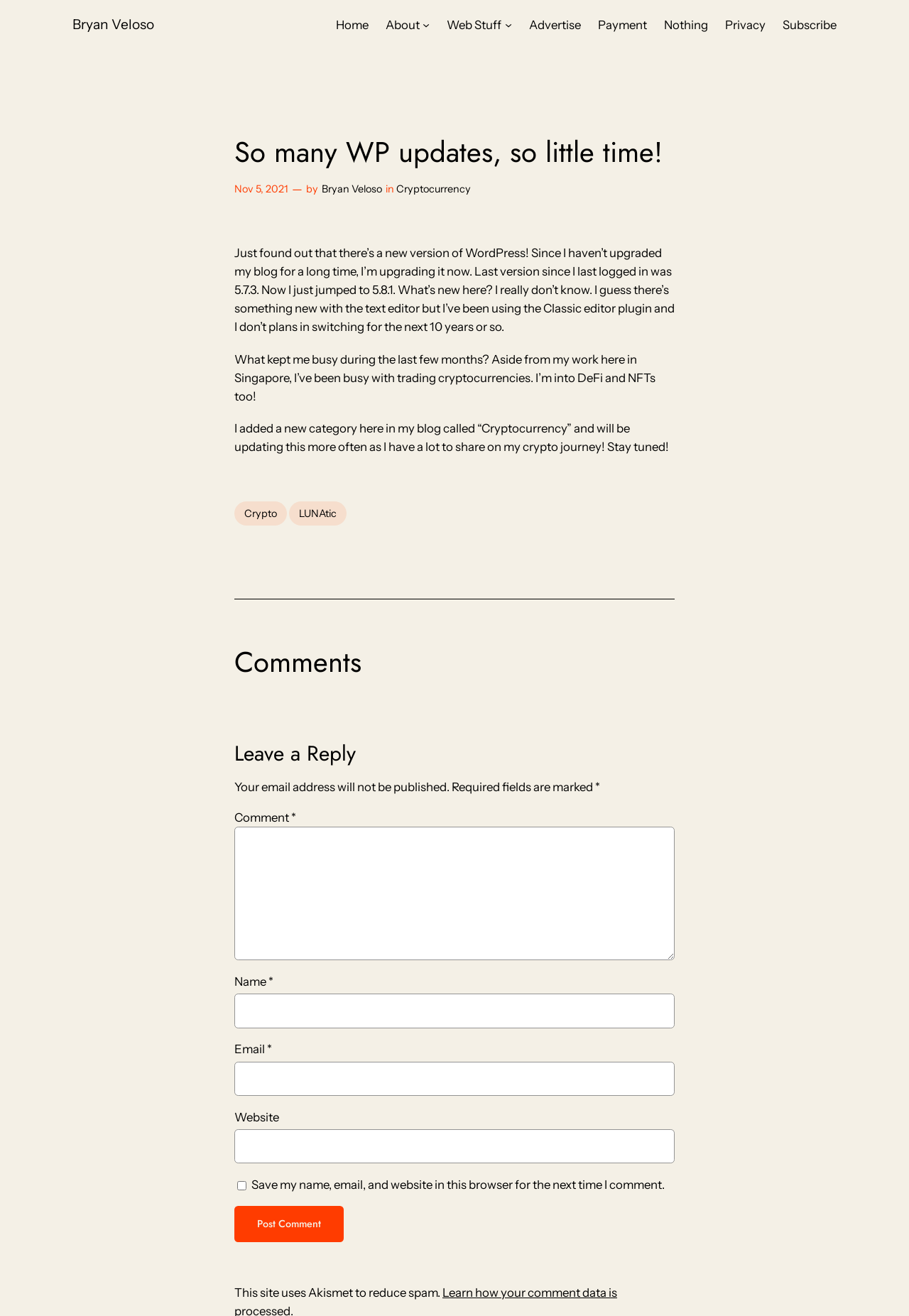What is the author's name?
Answer the question using a single word or phrase, according to the image.

Bryan Veloso